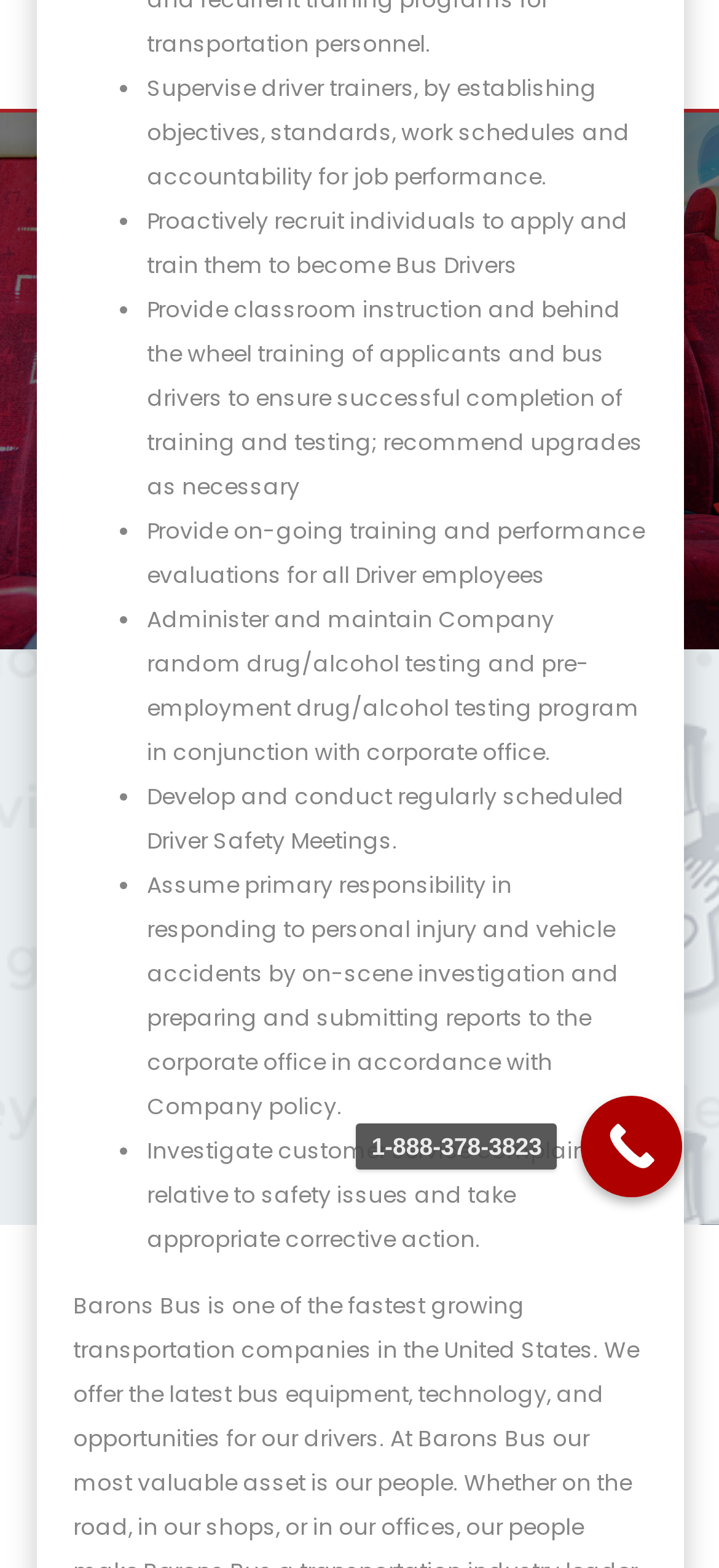Based on the visual content of the image, answer the question thoroughly: What is the Safety Supervisor responsible for in case of accidents?

The Safety Supervisor is responsible for on-scene investigation and reporting in case of accidents, as mentioned in the bullet point 'Assume primary responsibility in responding to personal injury and vehicle accidents by on-scene investigation and preparing and submitting reports to the corporate office in accordance with Company policy.' which is located at [0.204, 0.554, 0.86, 0.715] on the webpage.